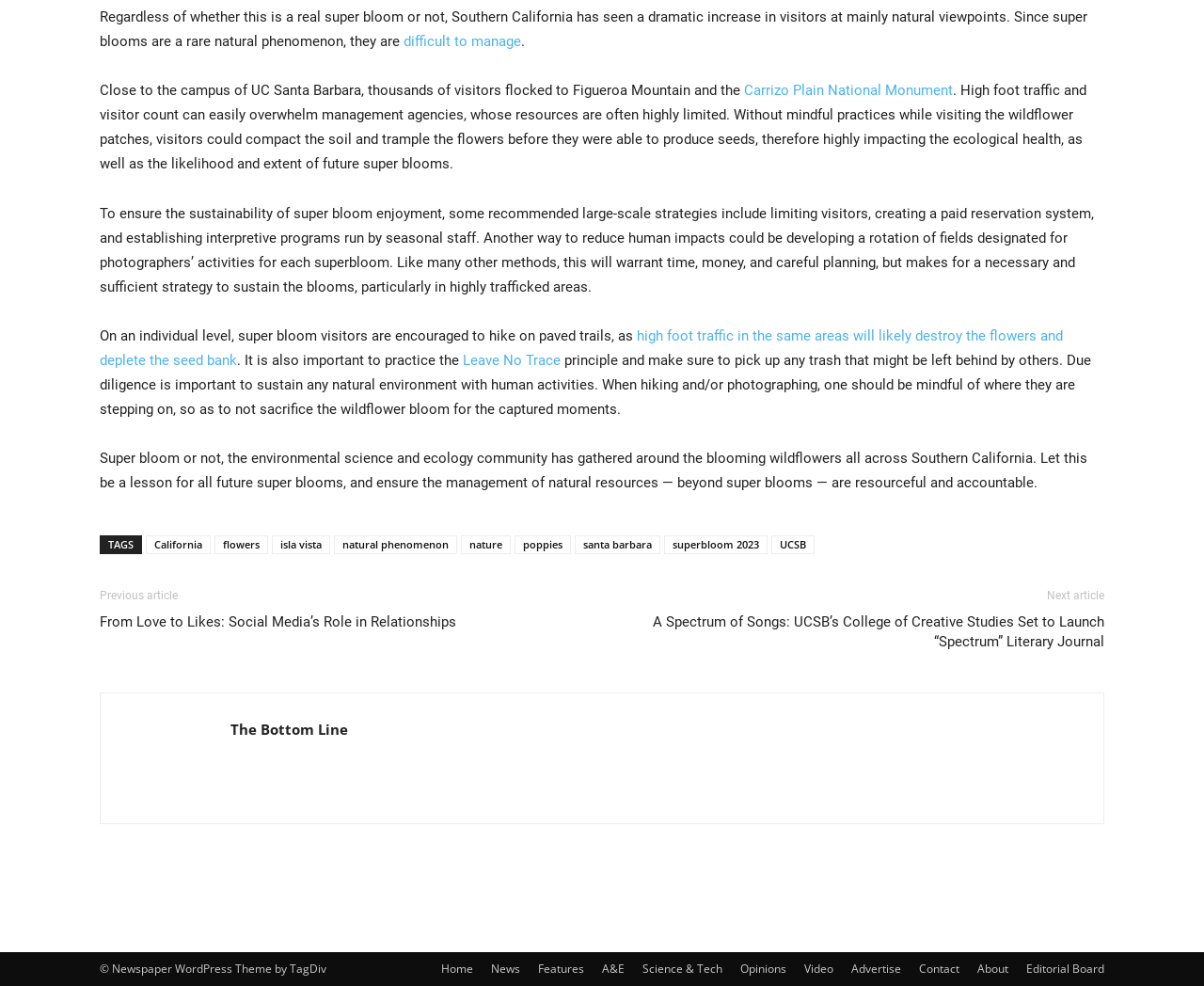What is the name of the national monument mentioned in the article?
Using the visual information, reply with a single word or short phrase.

Carrizo Plain National Monument